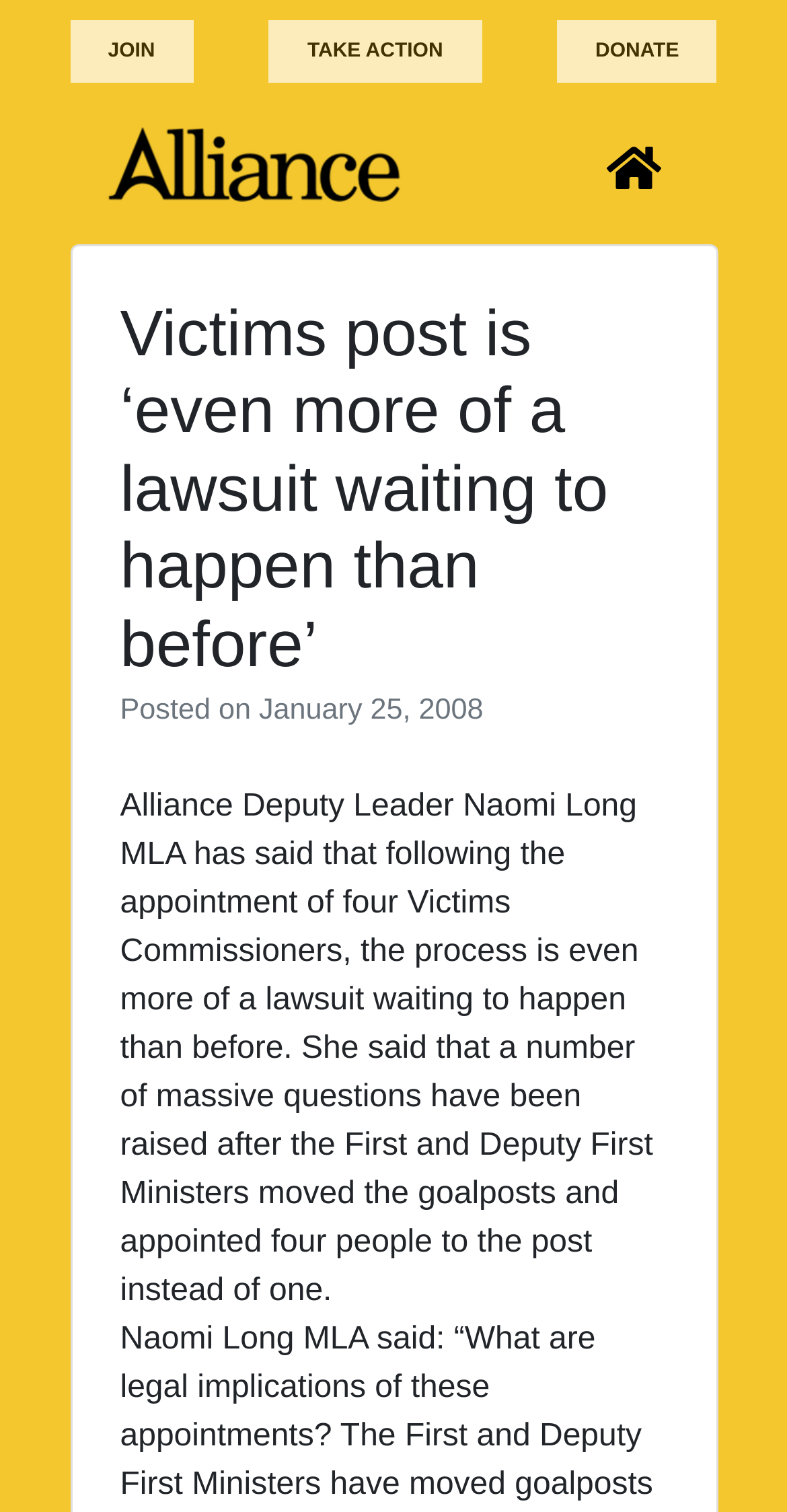What is the date mentioned in the article?
Please use the visual content to give a single word or phrase answer.

January 25, 2008